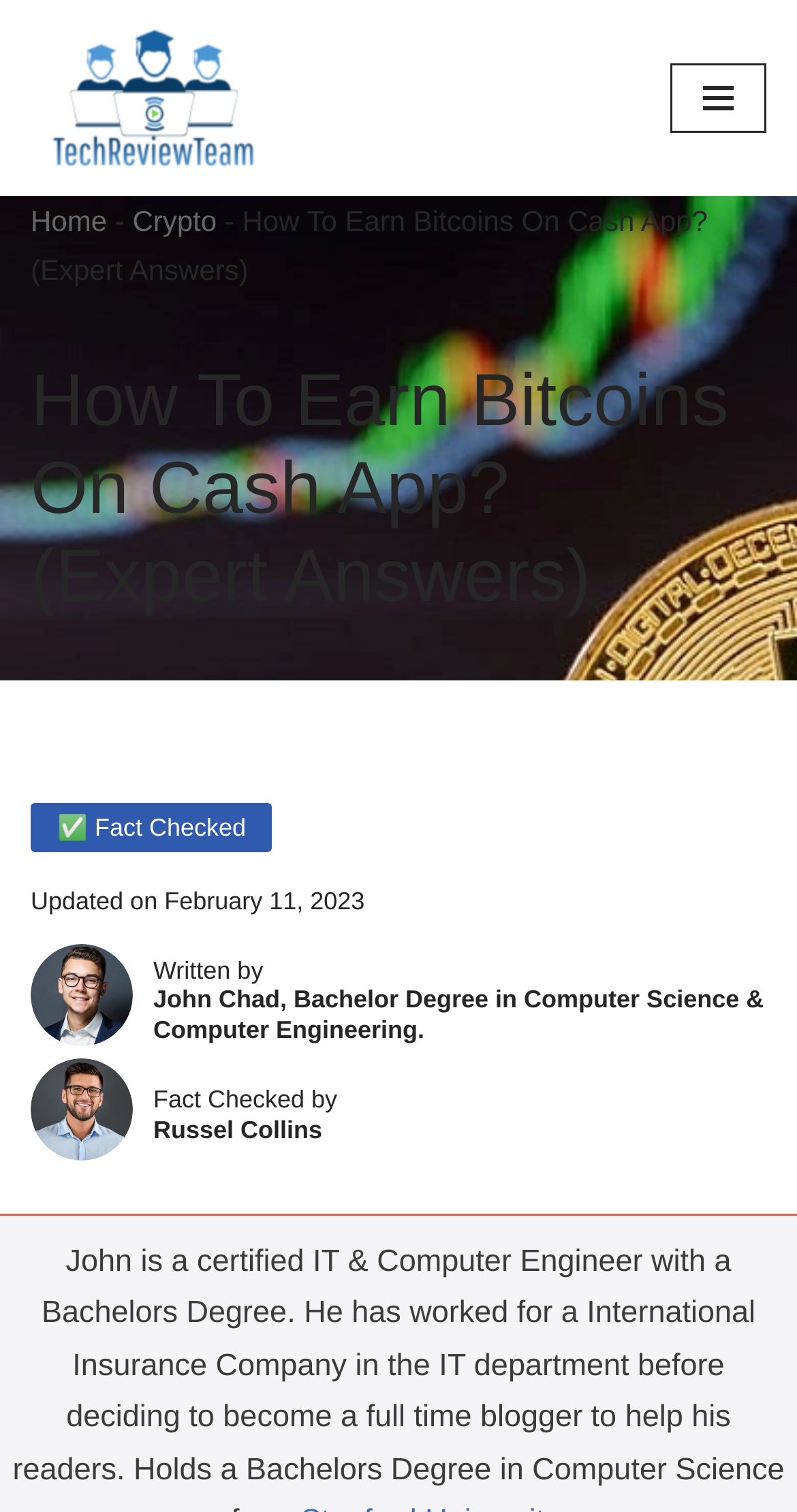What is the topic of the webpage?
Using the information from the image, give a concise answer in one word or a short phrase.

How To Earn Bitcoins On Cash App